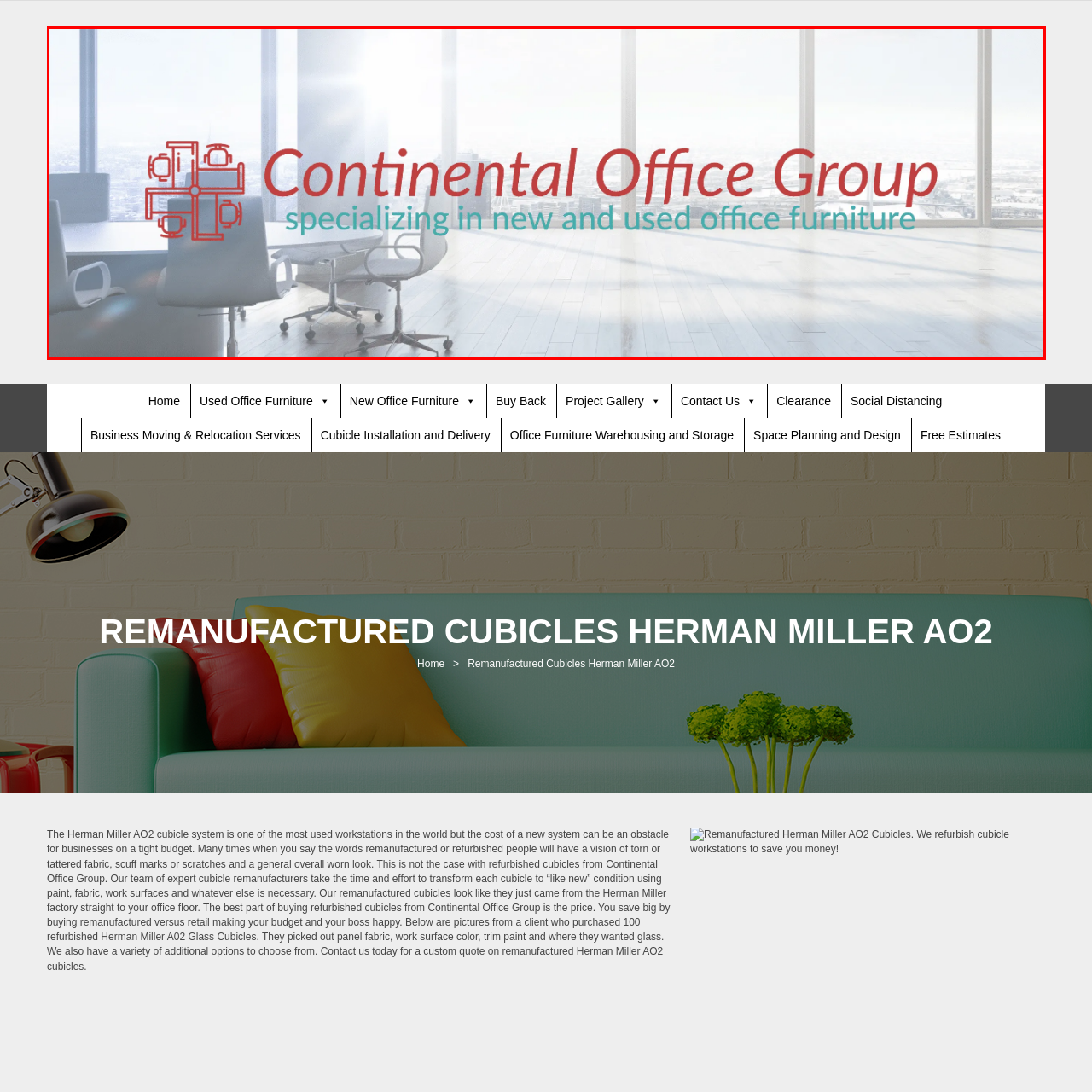What type of furniture does the company specialize in?
Examine the content inside the red bounding box in the image and provide a thorough answer to the question based on that visual information.

The tagline 'specializing in new and used office furniture' is positioned below the company name in a stylish font, indicating that the Continental Office Group focuses on providing office furniture solutions, both new and used, to its clients.